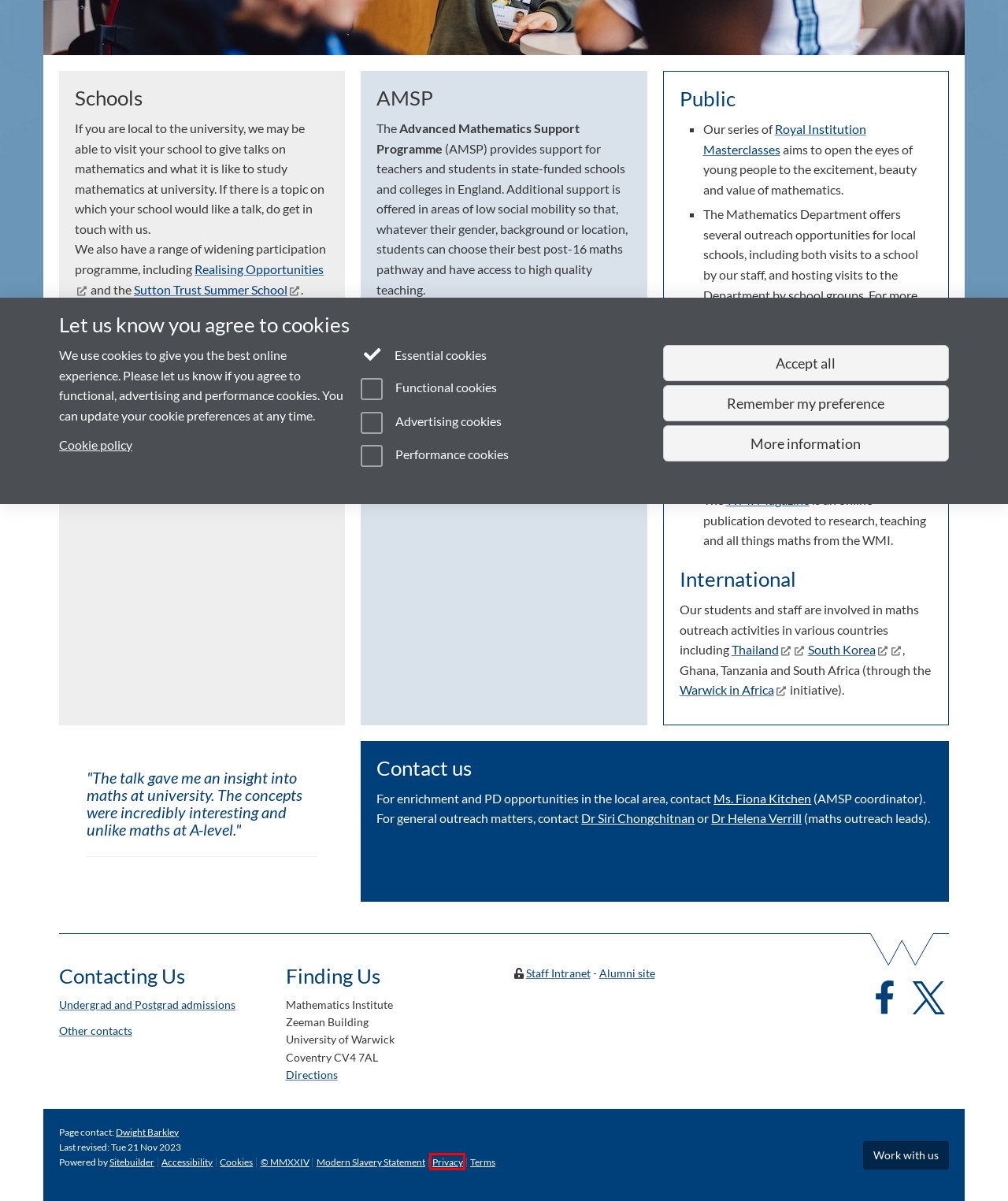Given a screenshot of a webpage with a red bounding box highlighting a UI element, choose the description that best corresponds to the new webpage after clicking the element within the red bounding box. Here are your options:
A. Privacy Notices
B. Copyright statement, Warwick University web site
C. Warwick Public Lectures in Mathematics & Statistics
D. University of Warwick - Sutton Trust
E. Modern Slavery Act
F. Web accessibility - University of Warwick
G. Use of cookies on warwick.ac.uk (Warwick web site)
H. SEM Faculty Menu of Activity - Mathematics

A